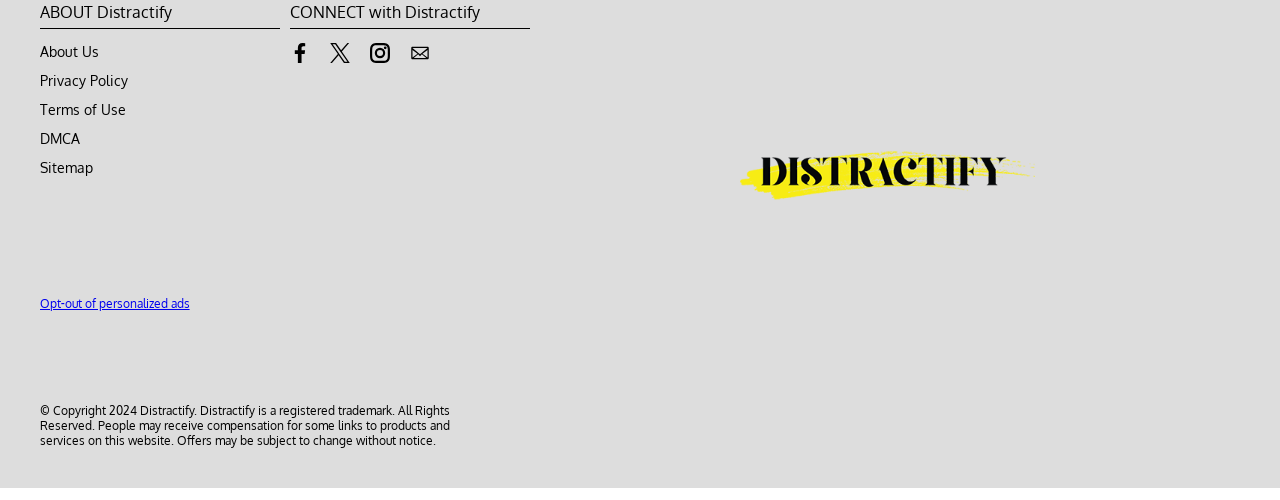Respond to the question below with a single word or phrase:
What is the name of the website?

Distractify